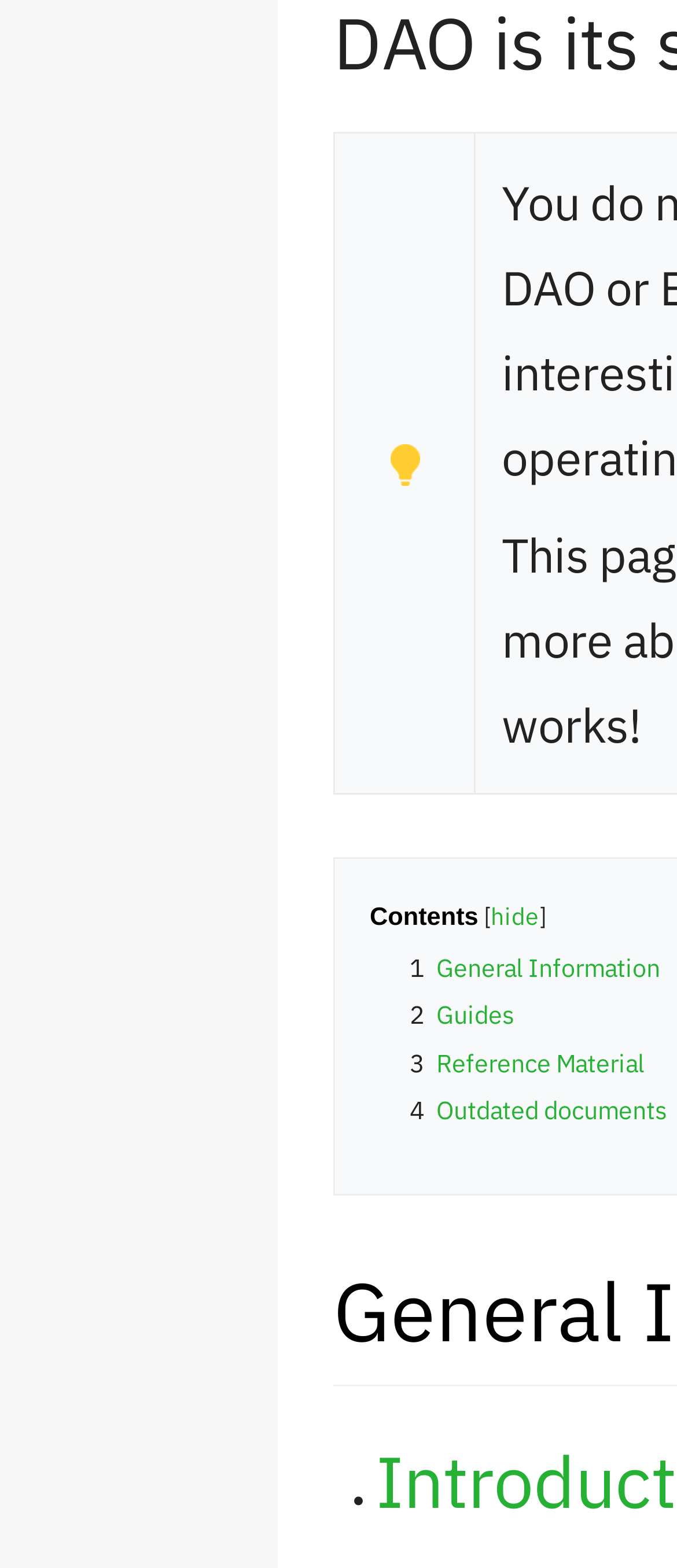Reply to the question below using a single word or brief phrase:
What is the last item in the contents list?

4 Outdated documents